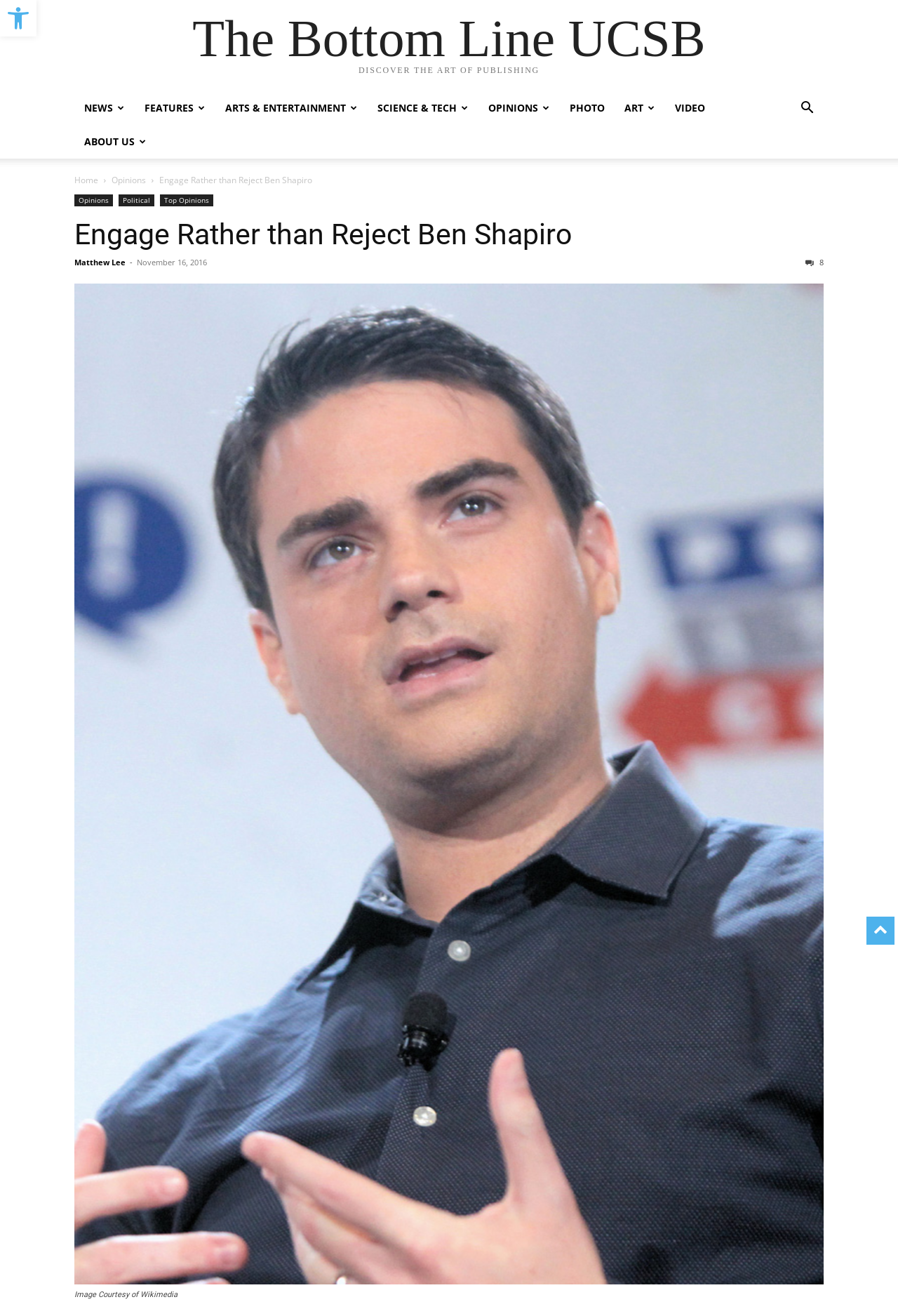Could you highlight the region that needs to be clicked to execute the instruction: "Go to news page"?

[0.083, 0.069, 0.15, 0.095]